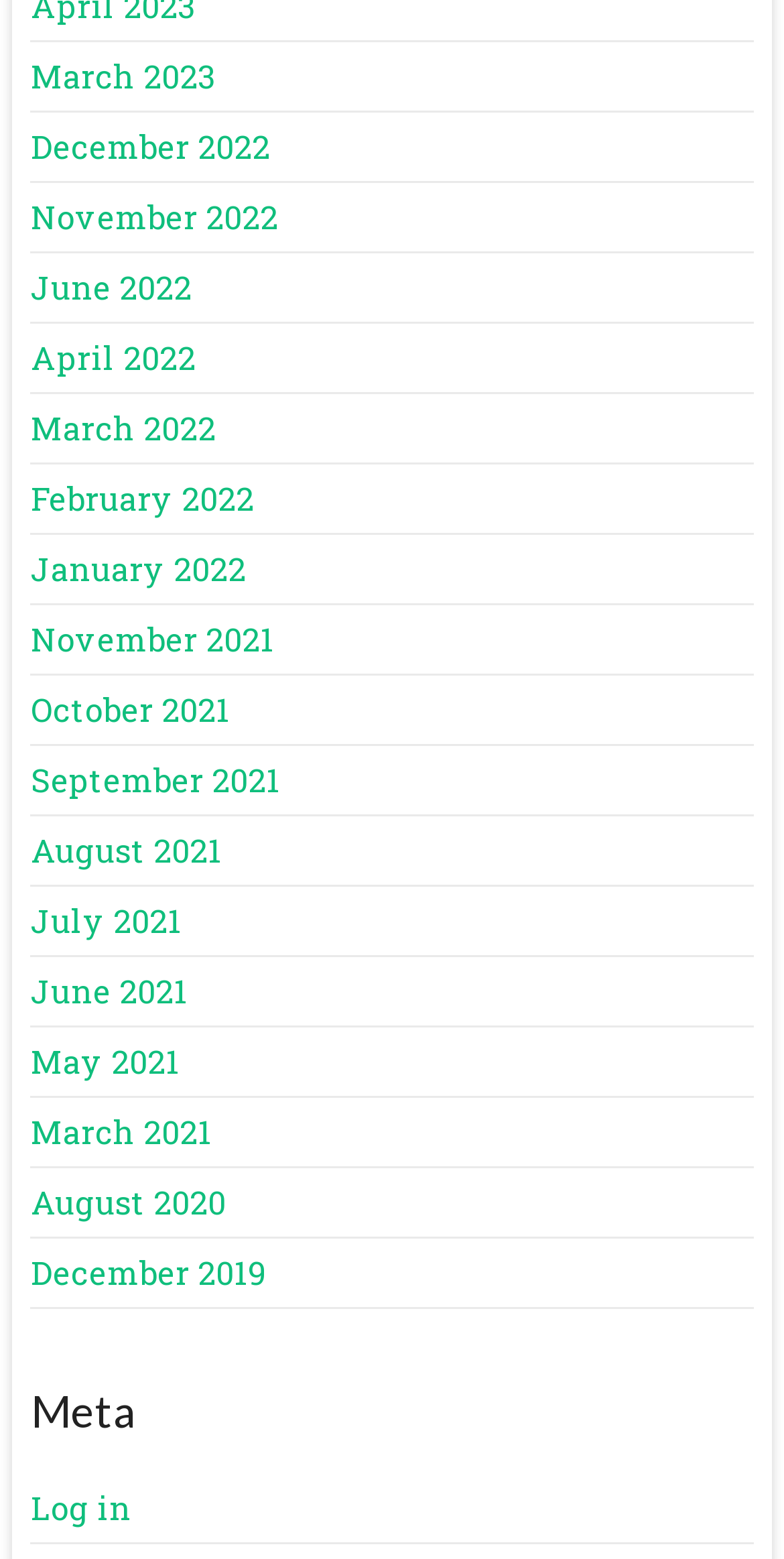Please give a succinct answer using a single word or phrase:
What is the layout of the links on the webpage?

Vertical list